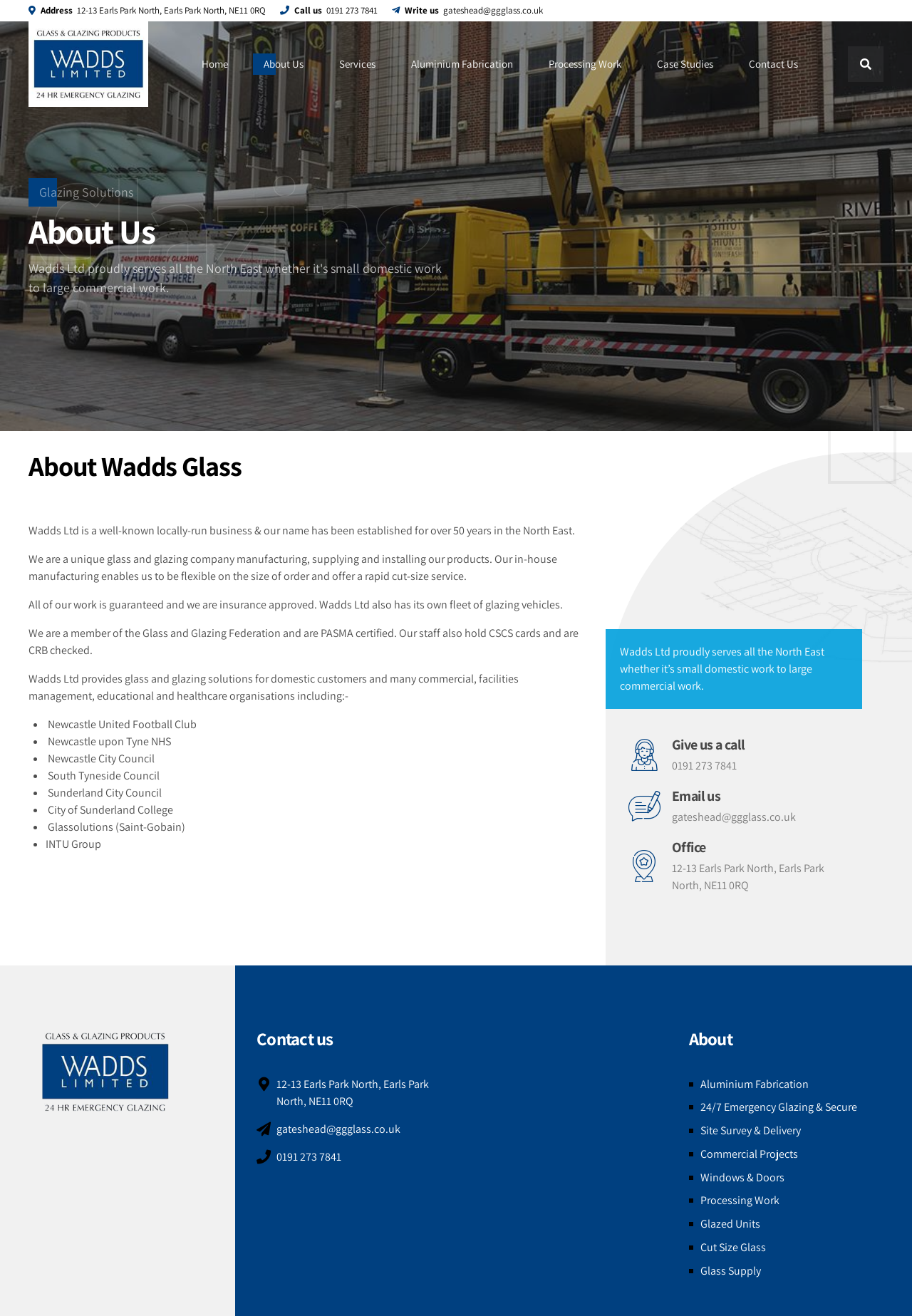Specify the bounding box coordinates (top-left x, top-left y, bottom-right x, bottom-right y) of the UI element in the screenshot that matches this description: Cut Size Glass

[0.768, 0.942, 0.84, 0.953]